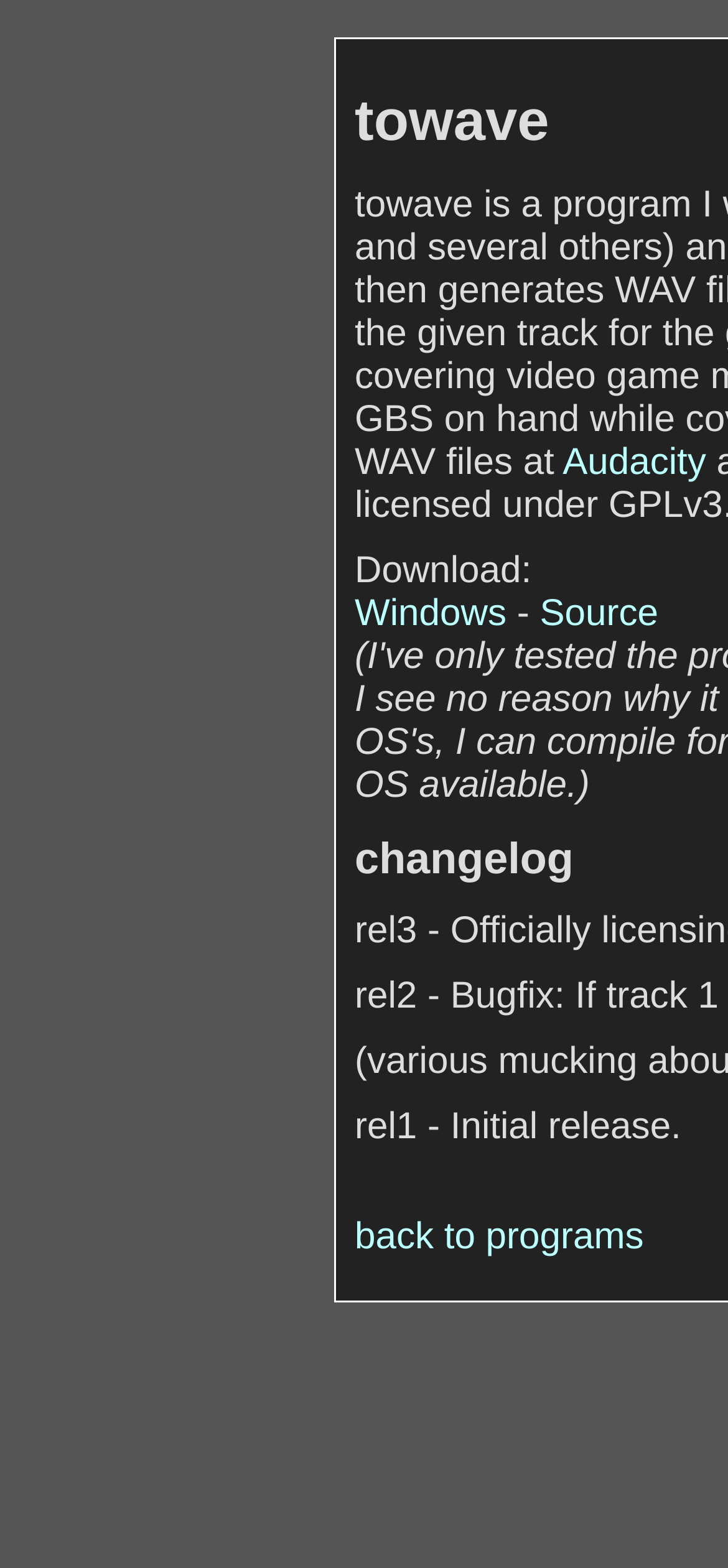What is the alternative to Windows?
Look at the image and construct a detailed response to the question.

The webpage provides a download link for Windows, and next to it, there is a link labeled 'Source', which implies that it is an alternative to the Windows version, possibly a source code or a version for a different operating system.